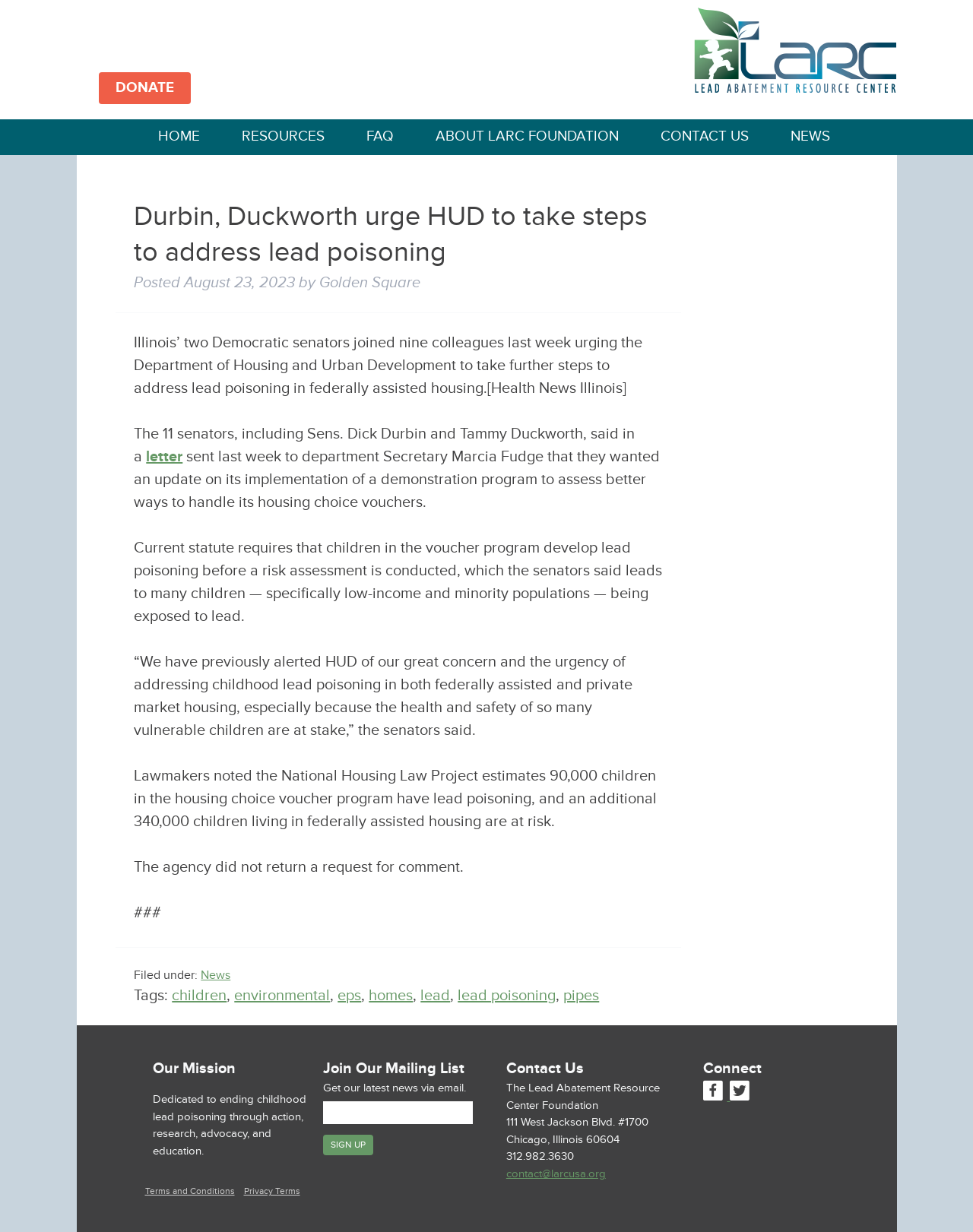Use a single word or phrase to answer the question:
What is the purpose of the demonstration program mentioned in the article?

To assess better ways to handle housing choice vouchers